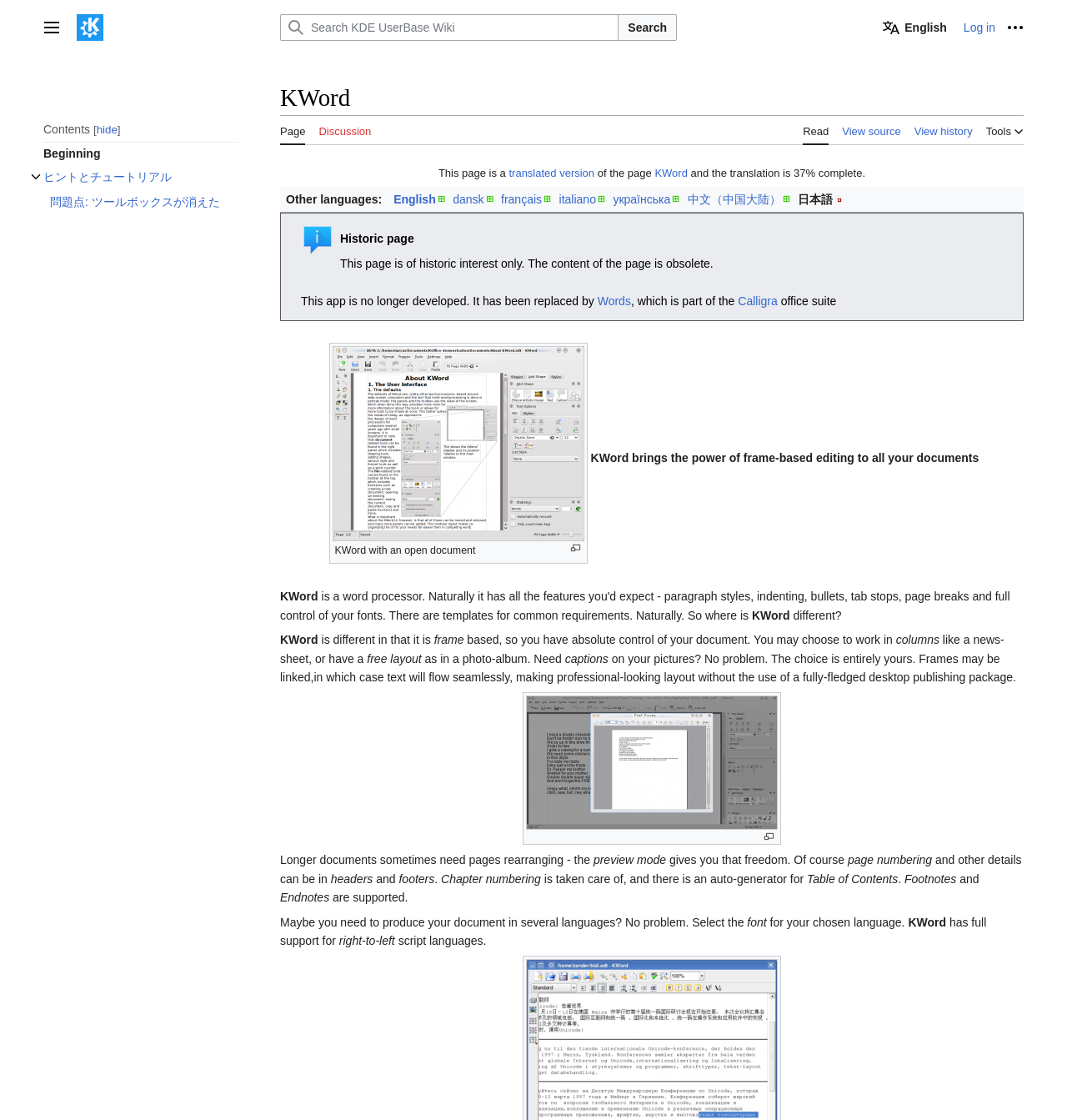Please give a concise answer to this question using a single word or phrase: 
What is the purpose of the 'preview mode' in KWord?

To rearrange pages